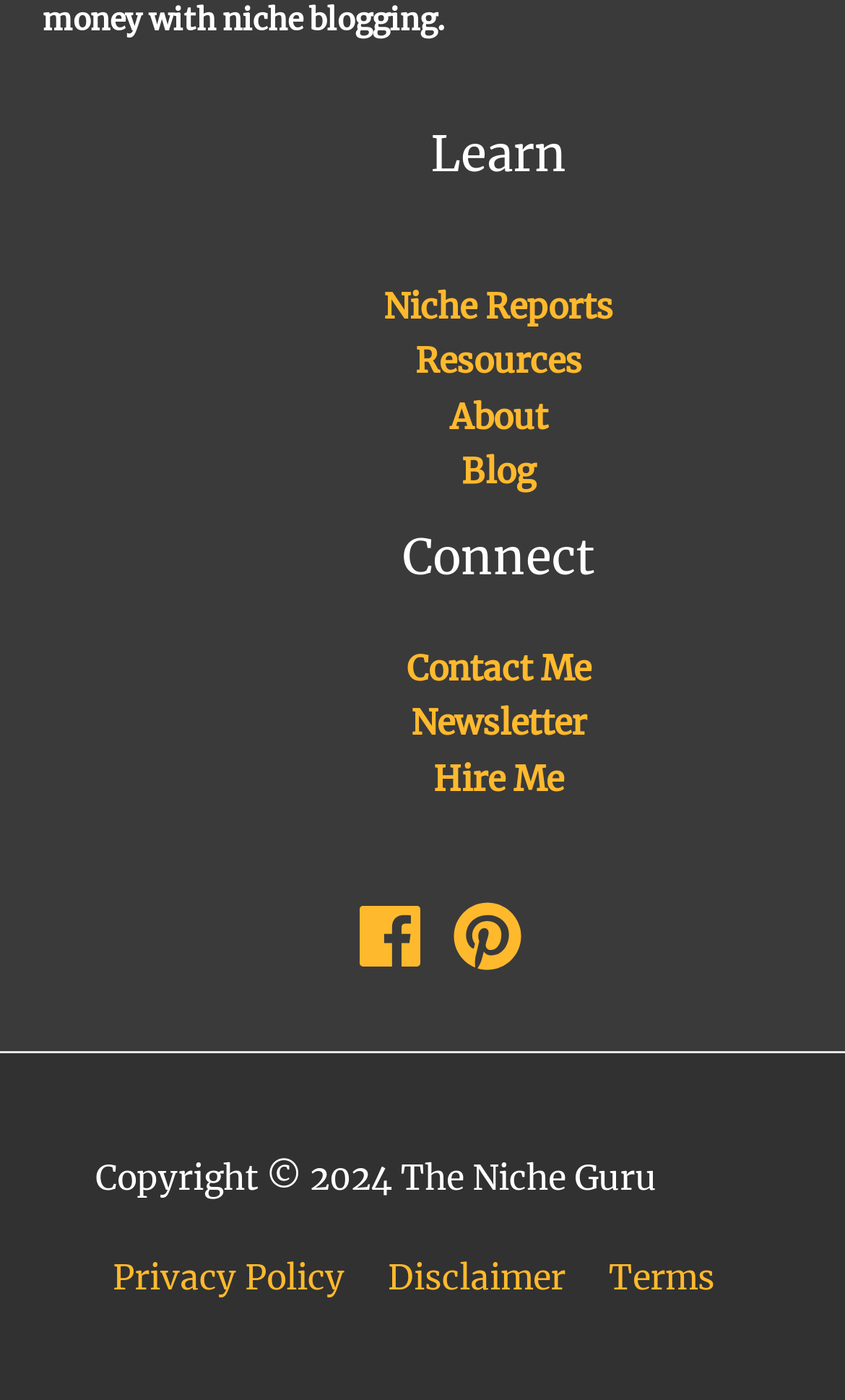Determine the bounding box coordinates of the element that should be clicked to execute the following command: "Visit the About page".

[0.532, 0.283, 0.648, 0.312]